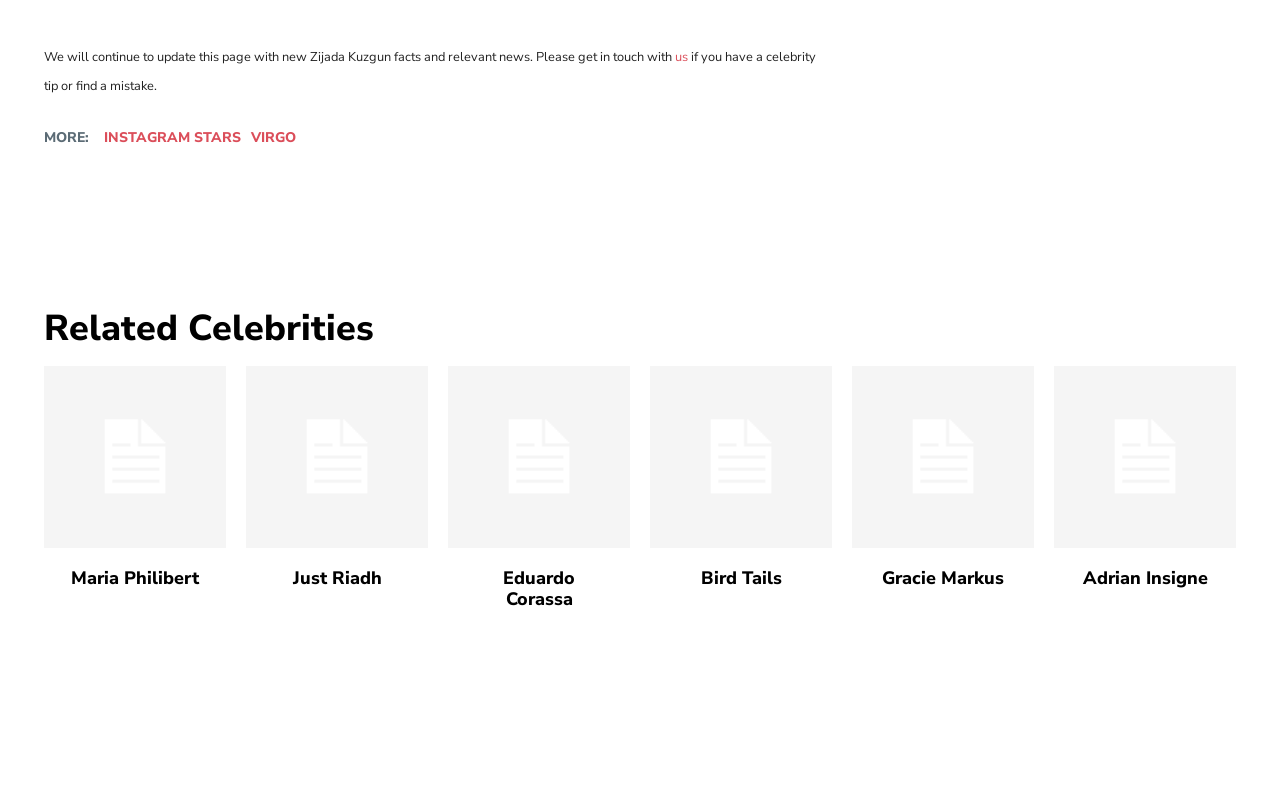Locate the bounding box coordinates of the element I should click to achieve the following instruction: "View Adrian Insigne's profile".

[0.823, 0.461, 0.966, 0.691]